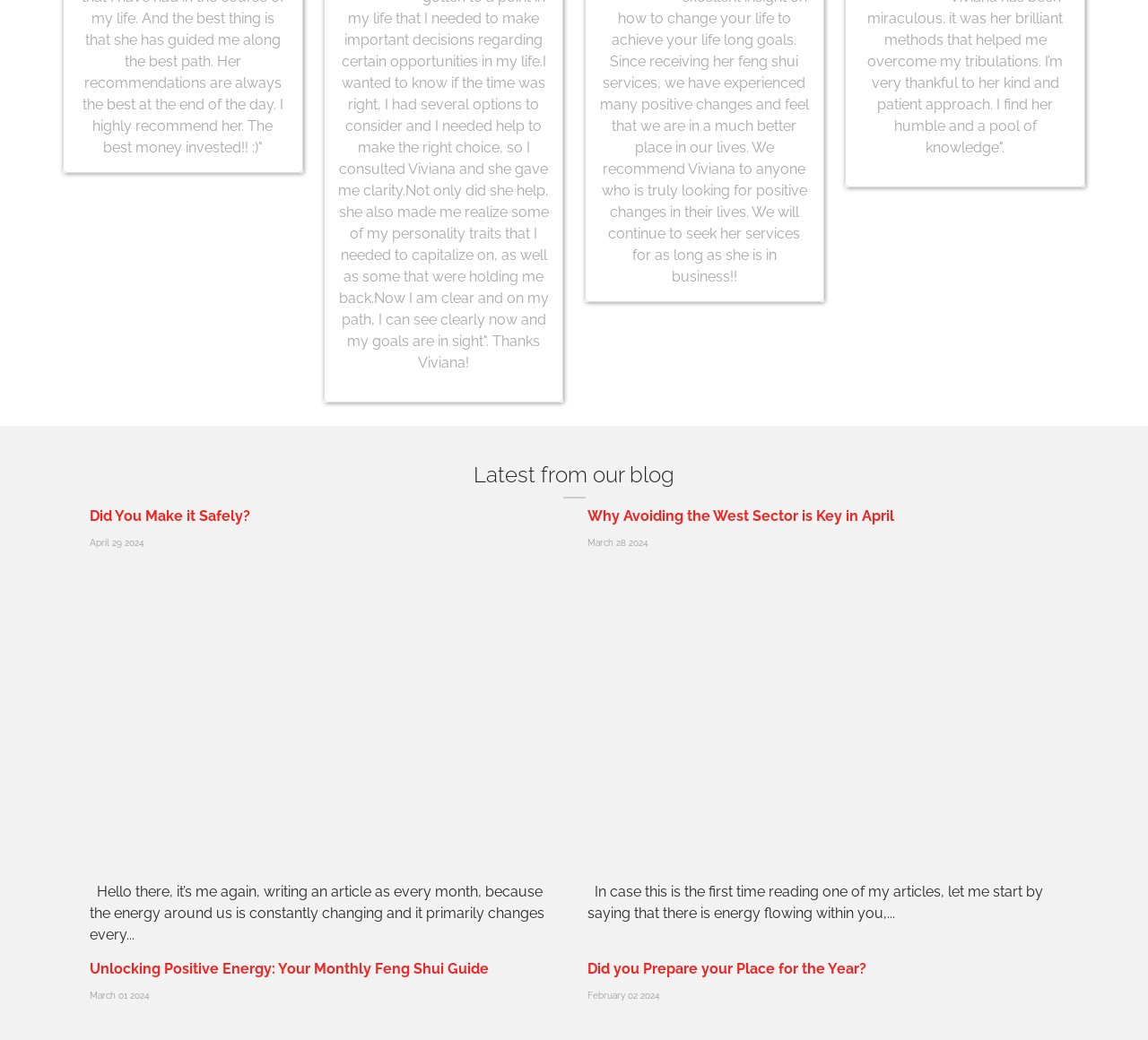Using the information in the image, give a comprehensive answer to the question: 
What is the date of the latest blog post?

I looked for the earliest date among the static text elements accompanying the headings, which are 'April 29 2024', 'March 28 2024', 'March 01 2024', and 'February 02 2024'. The earliest date is 'April 29 2024', which corresponds to the latest blog post.